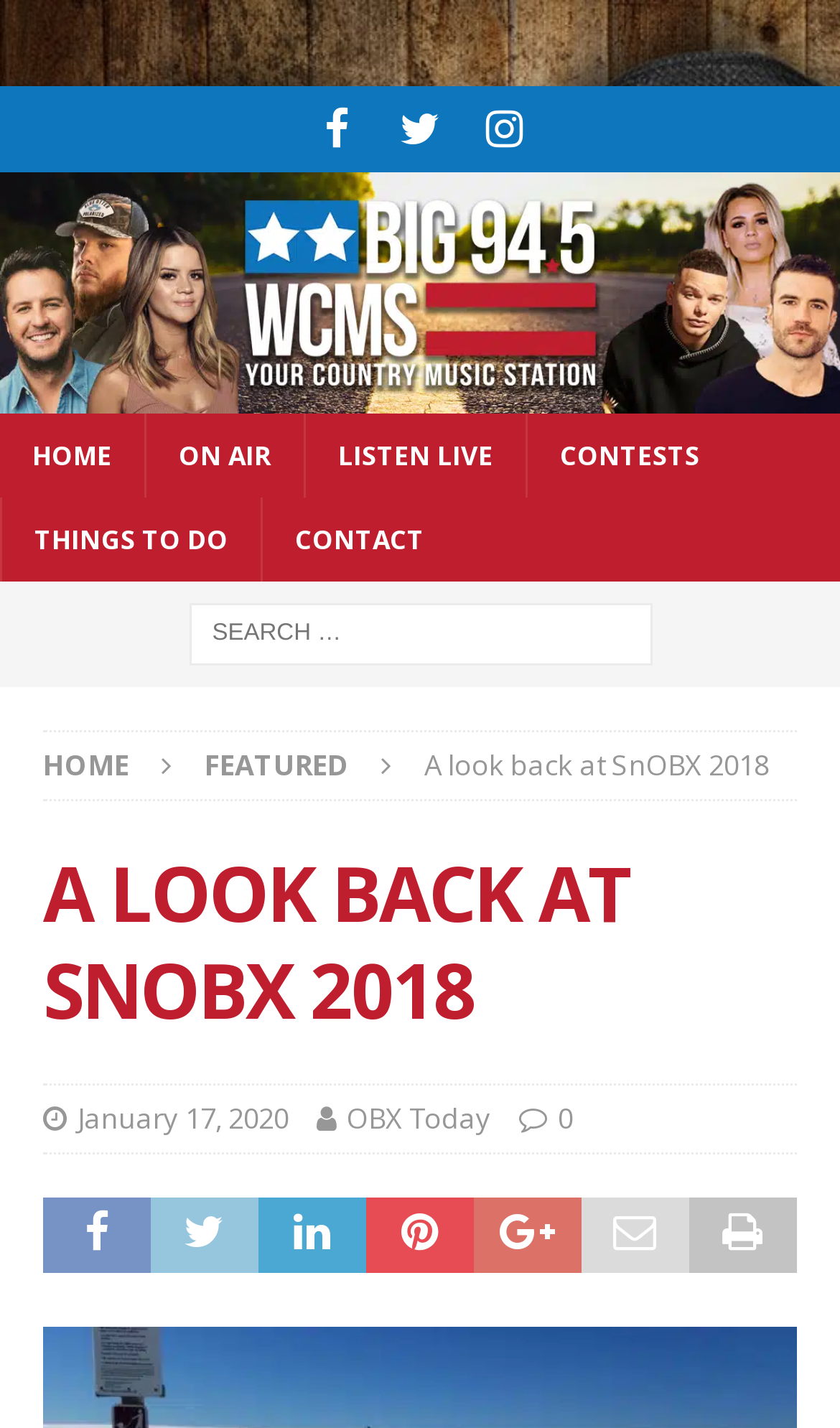Please specify the bounding box coordinates of the area that should be clicked to accomplish the following instruction: "Read about SnOBX 2018". The coordinates should consist of four float numbers between 0 and 1, i.e., [left, top, right, bottom].

[0.505, 0.522, 0.915, 0.549]